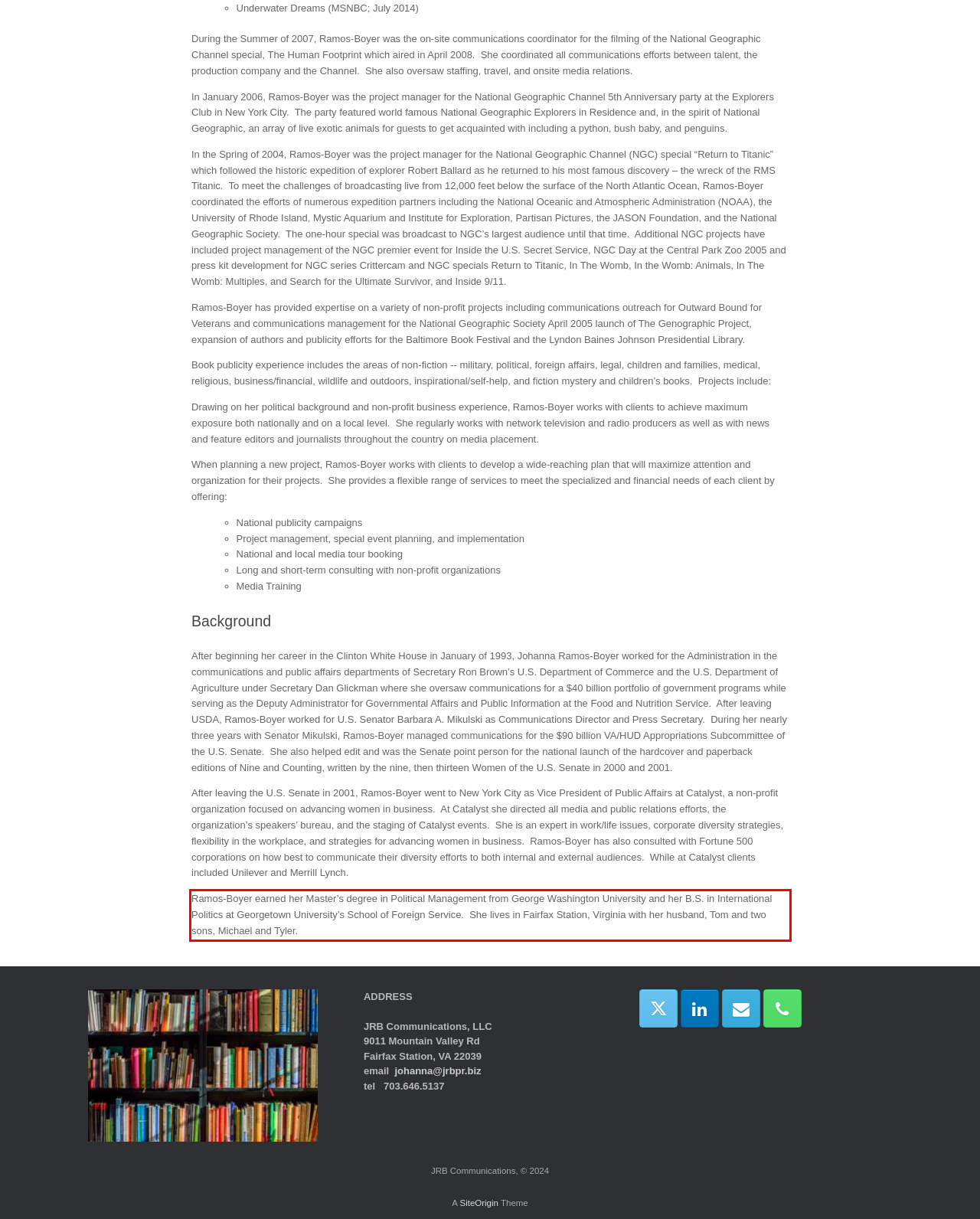The screenshot provided shows a webpage with a red bounding box. Apply OCR to the text within this red bounding box and provide the extracted content.

Ramos-Boyer earned her Master’s degree in Political Management from George Washington University and her B.S. in International Politics at Georgetown University’s School of Foreign Service. She lives in Fairfax Station, Virginia with her husband, Tom and two sons, Michael and Tyler.